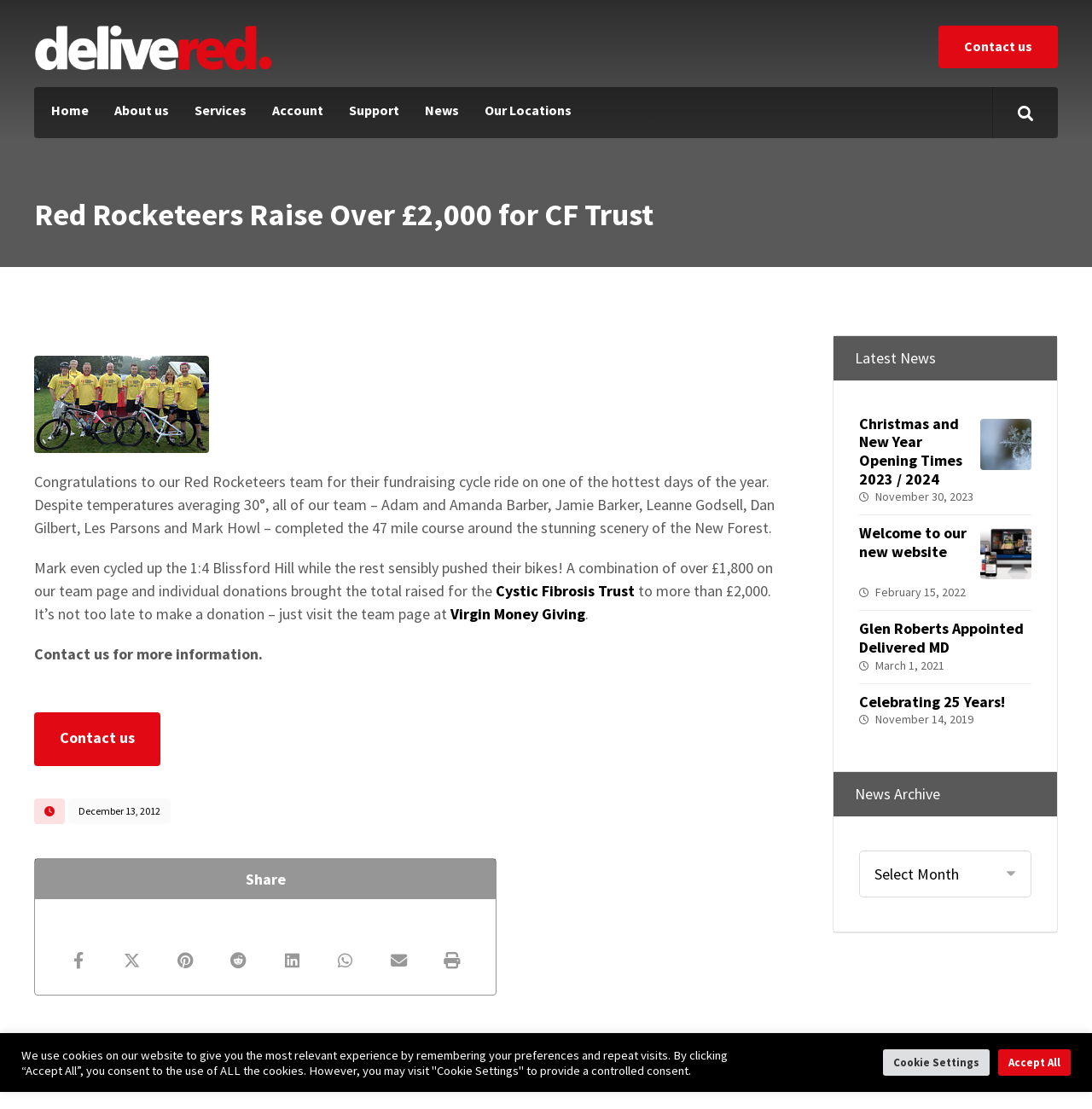Find the coordinates for the bounding box of the element with this description: "Cookie Settings".

[0.809, 0.946, 0.906, 0.97]